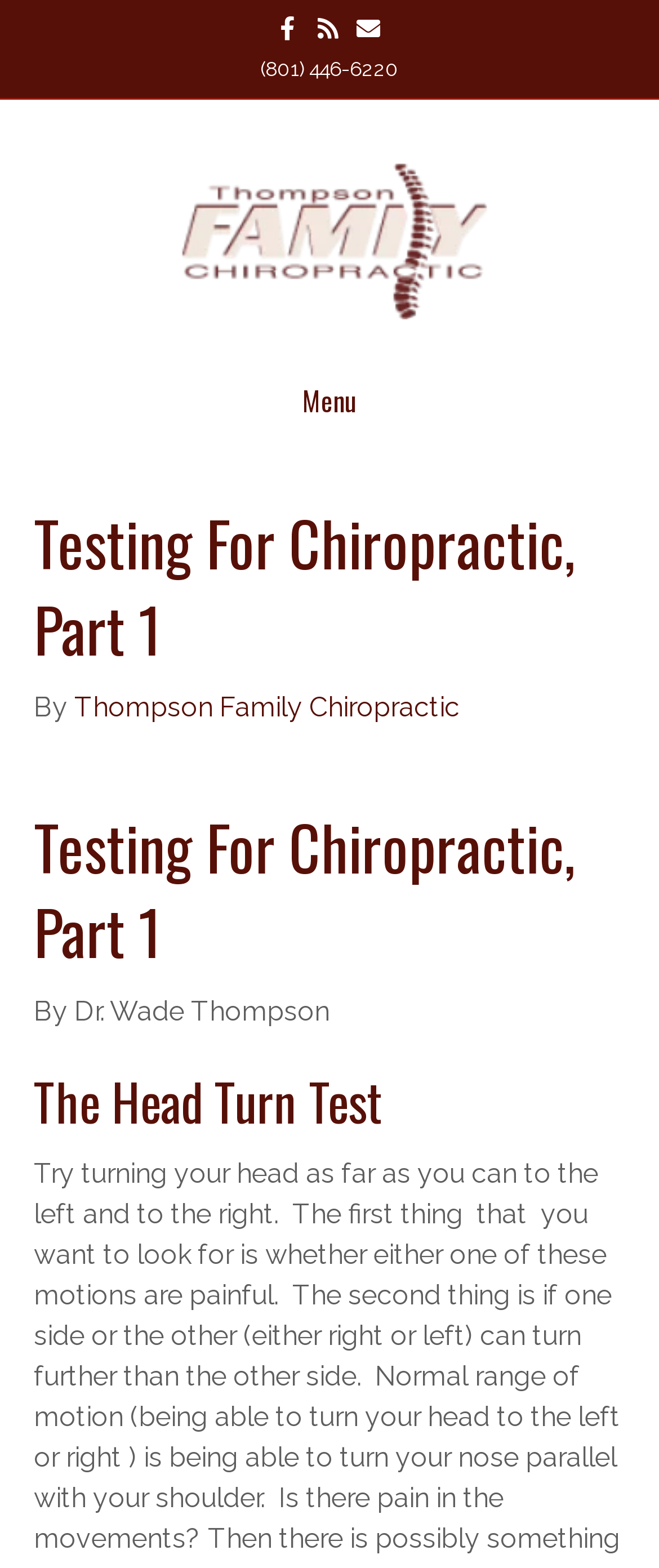Please find and generate the text of the main heading on the webpage.

Testing For Chiropractic, Part 1